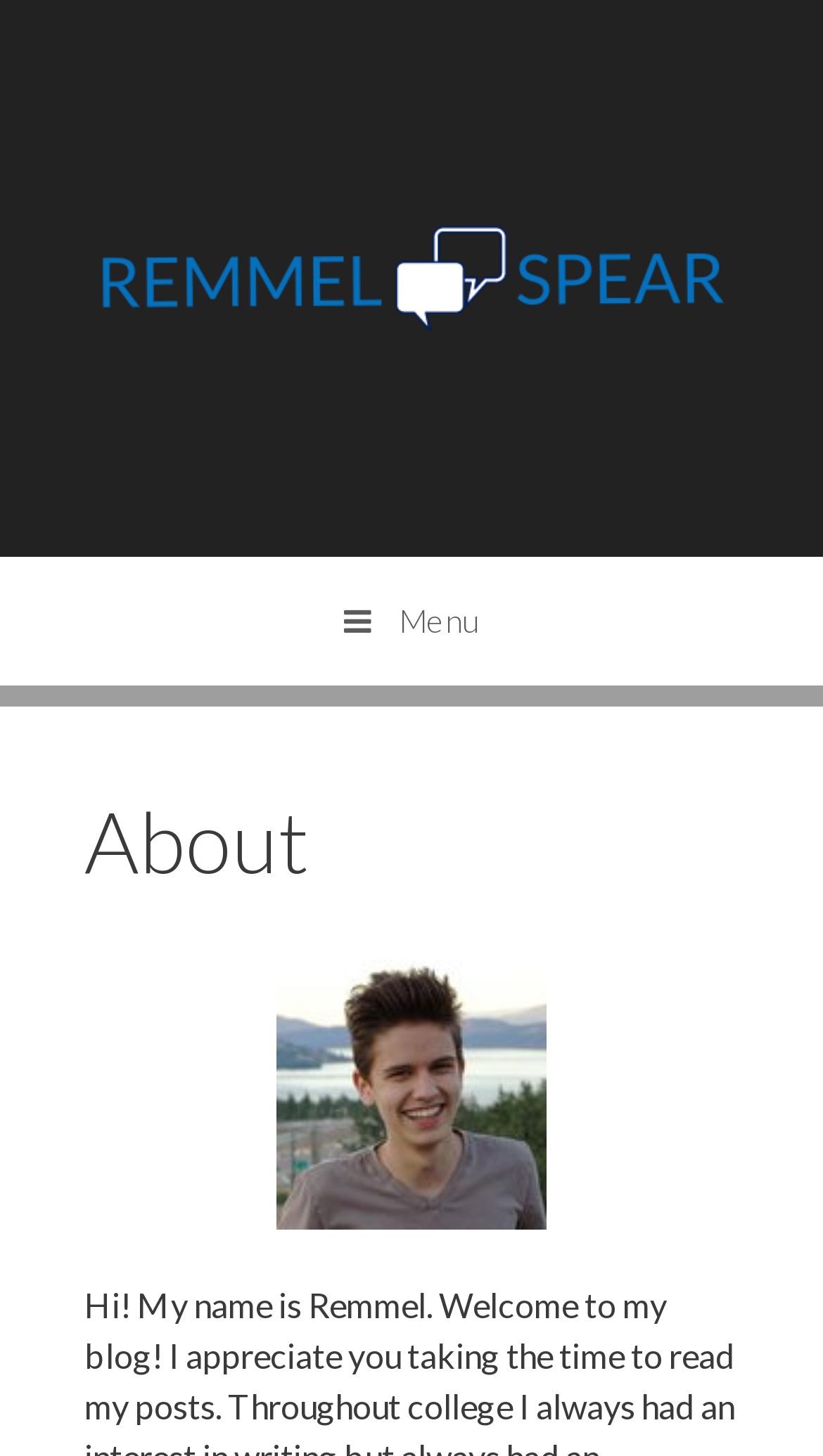What is the logo of RemmelSpear?
Based on the image content, provide your answer in one word or a short phrase.

RemmelSpear